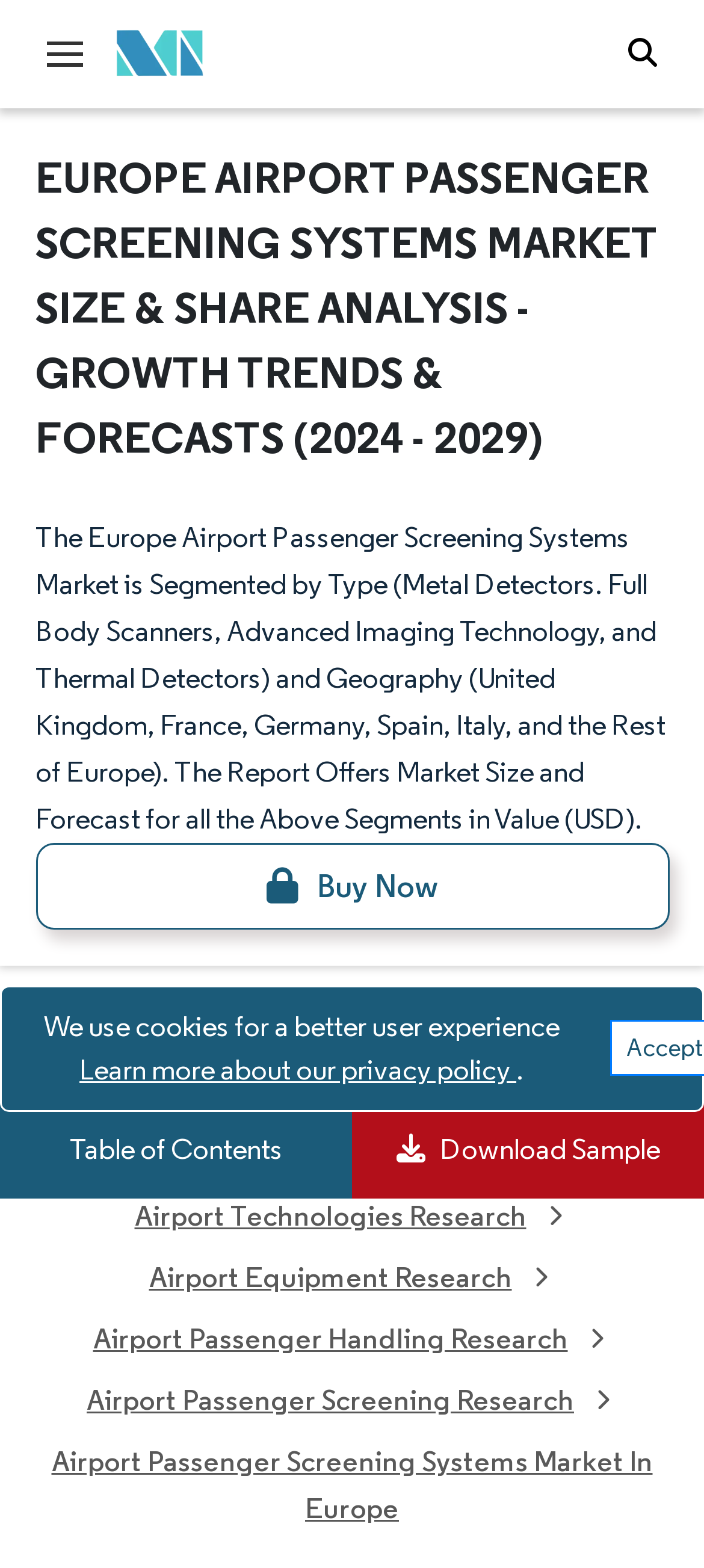Please answer the following question using a single word or phrase: 
What is the button labeled ' Buy Now' used for?

To buy a report